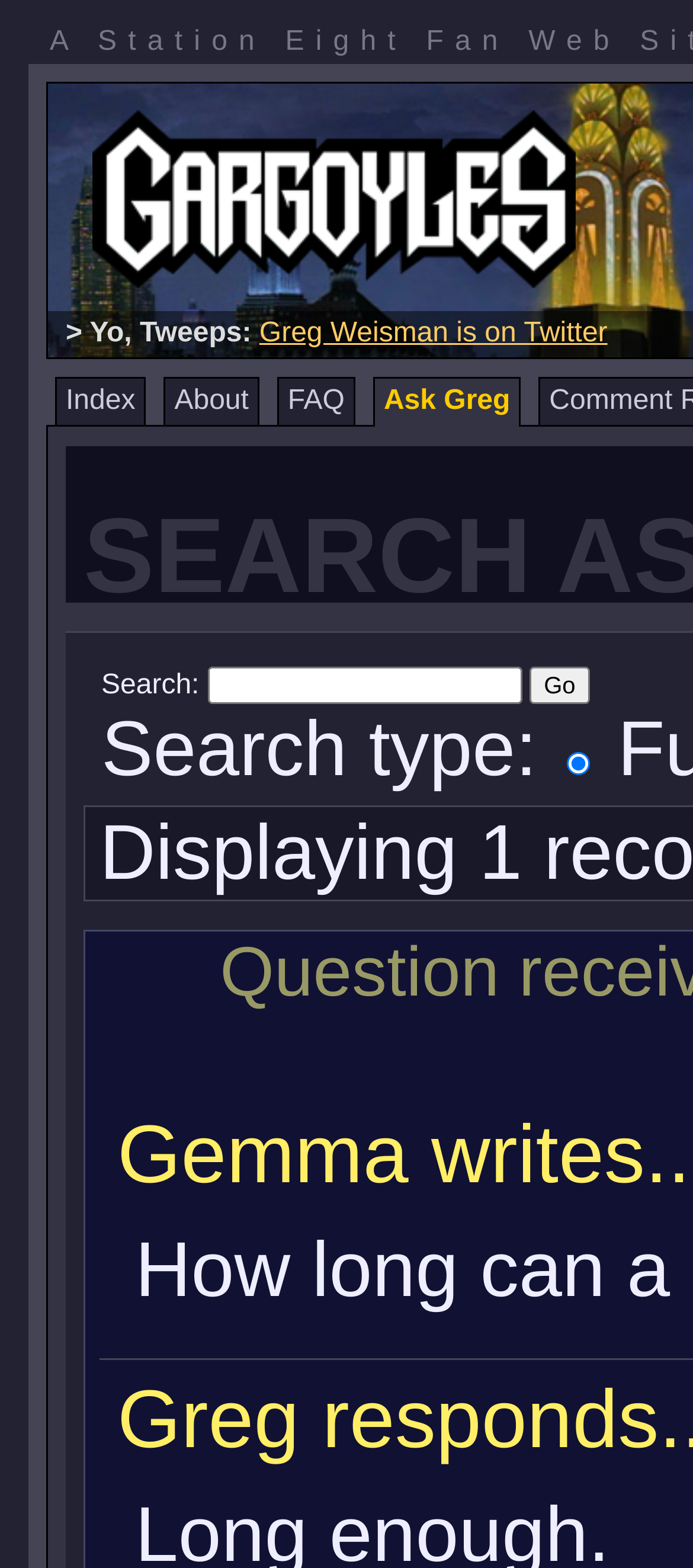Locate the bounding box coordinates of the region to be clicked to comply with the following instruction: "Check updates". The coordinates must be four float numbers between 0 and 1, in the form [left, top, right, bottom].

None